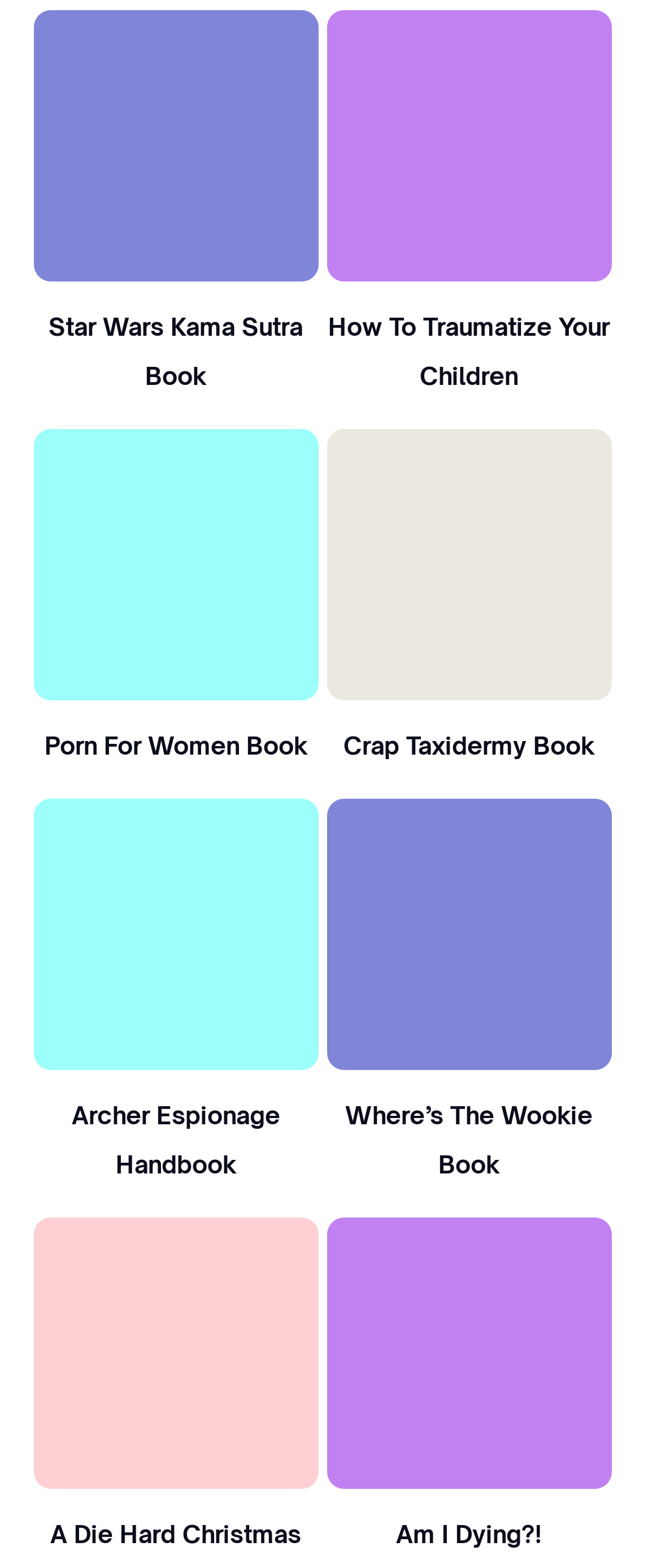Find the bounding box coordinates for the element that must be clicked to complete the instruction: "View Star Wars Kama Sutra Book". The coordinates should be four float numbers between 0 and 1, indicated as [left, top, right, bottom].

[0.05, 0.006, 0.482, 0.18]